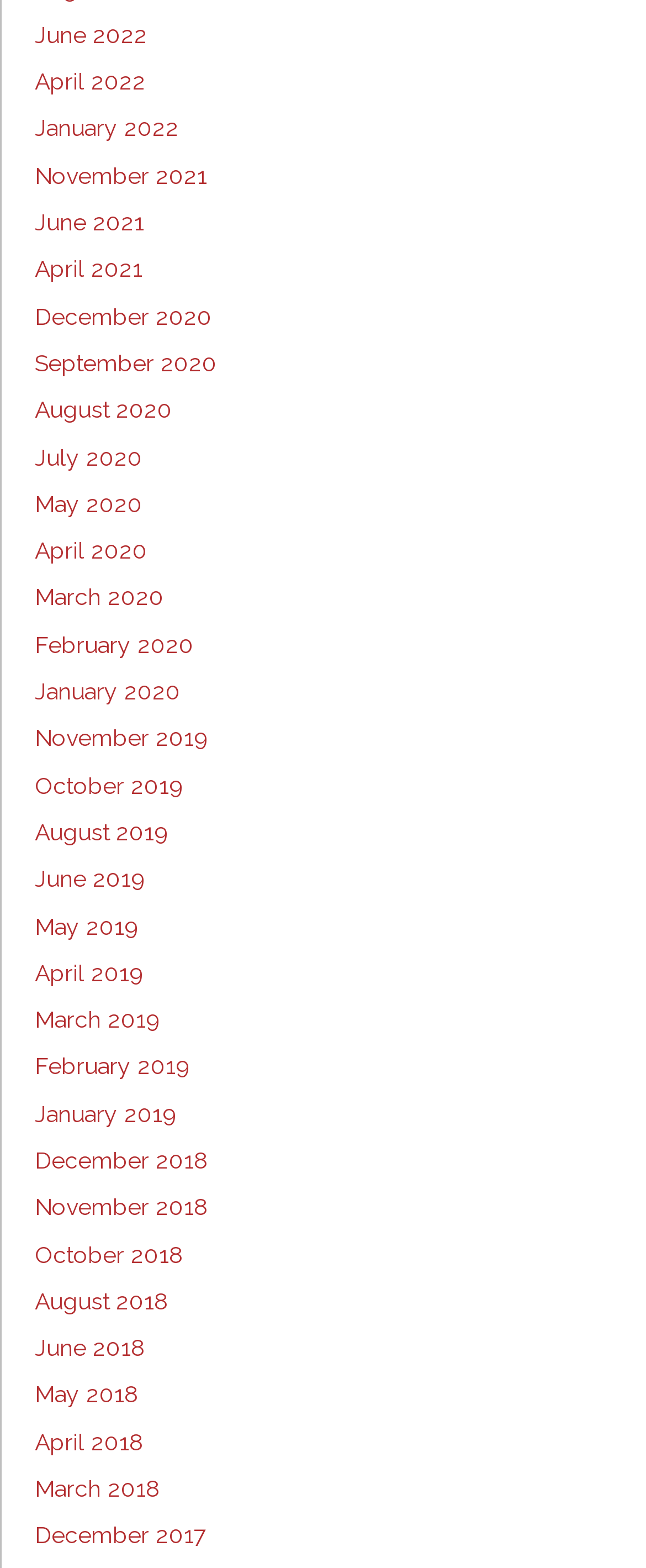What is the earliest month available on this webpage?
Answer the question based on the image using a single word or a brief phrase.

December 2017